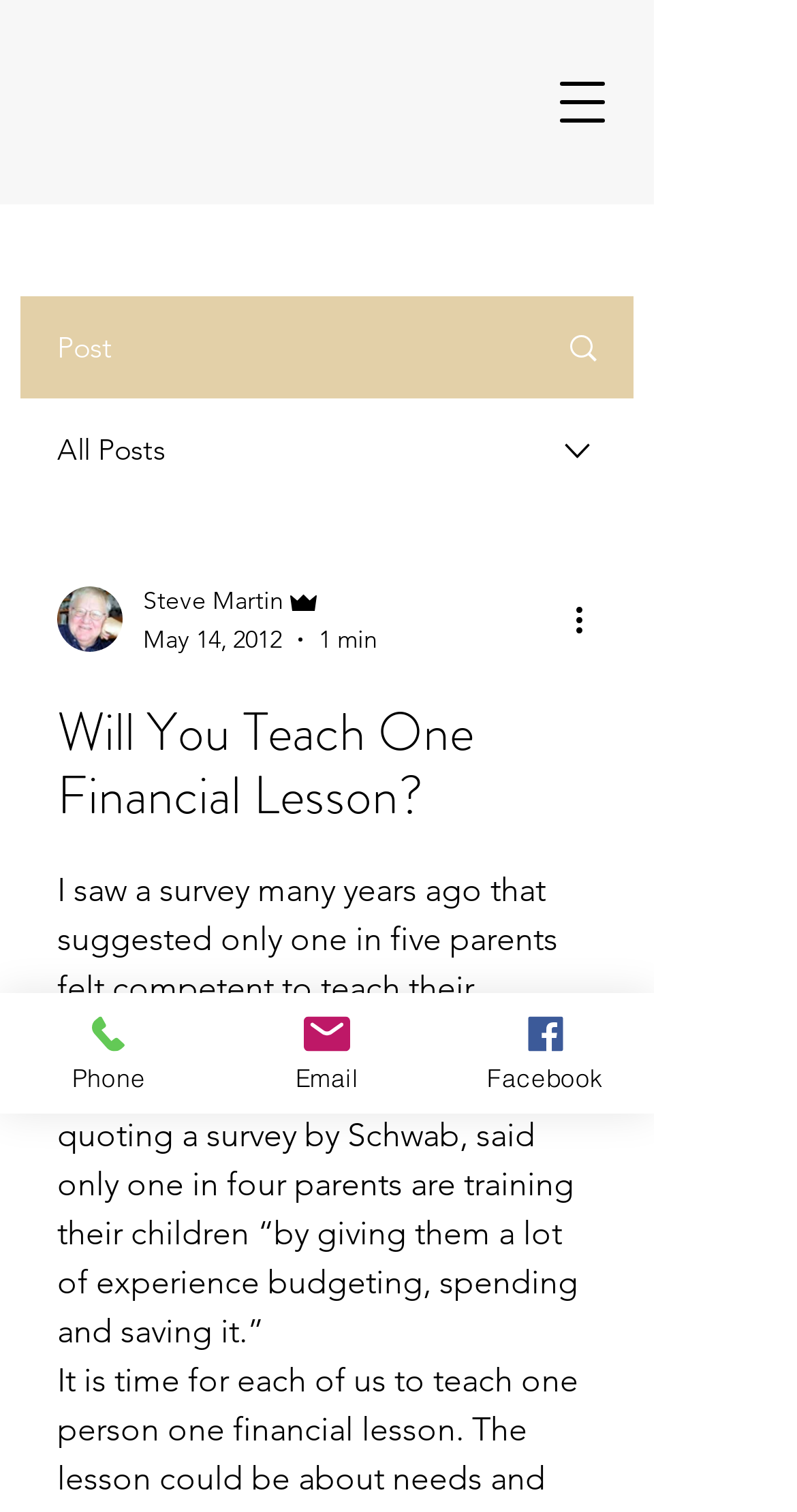Locate the bounding box of the UI element with the following description: "Steve Martin".

[0.179, 0.384, 0.474, 0.41]